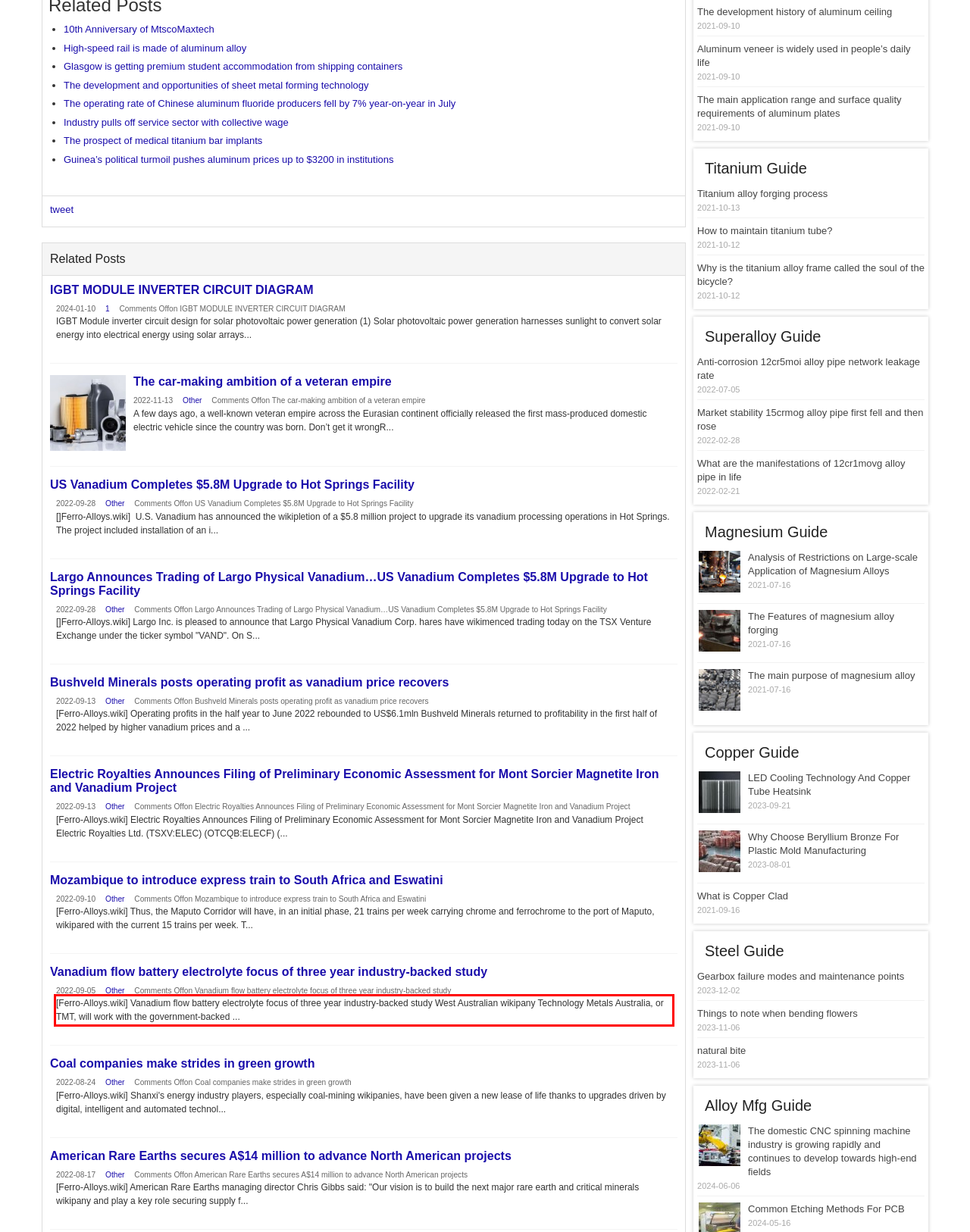Identify the text within the red bounding box on the webpage screenshot and generate the extracted text content.

[Ferro-Alloys.wiki] Vanadium flow battery electrolyte focus of three year industry-backed study West Australian wikipany Technology Metals Australia, or TMT, will work with the government-backed ...